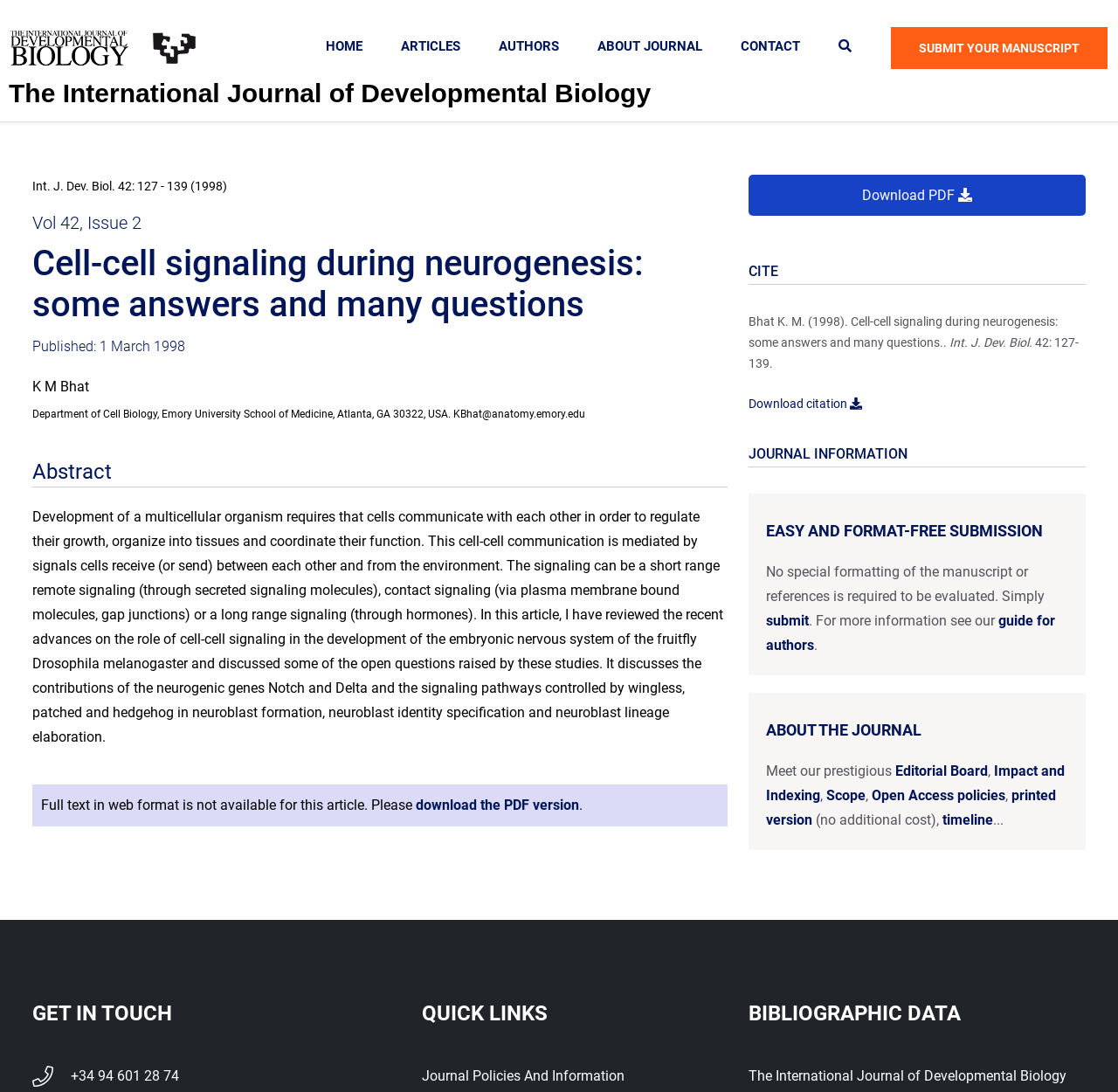Locate the bounding box coordinates of the item that should be clicked to fulfill the instruction: "Submit your manuscript".

[0.797, 0.024, 0.991, 0.063]